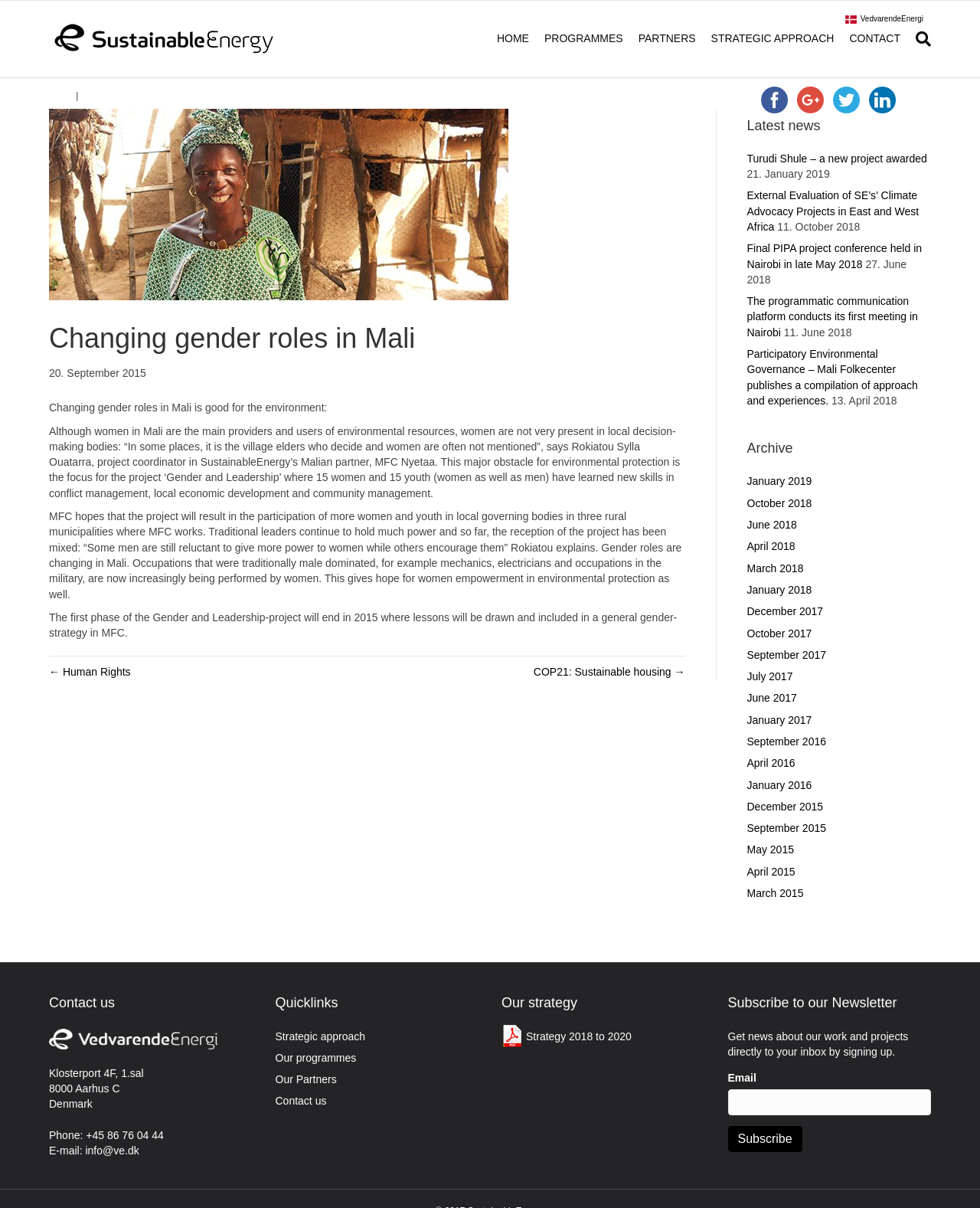Please identify the bounding box coordinates of the element's region that needs to be clicked to fulfill the following instruction: "Contact us". The bounding box coordinates should consist of four float numbers between 0 and 1, i.e., [left, top, right, bottom].

[0.05, 0.823, 0.257, 0.839]